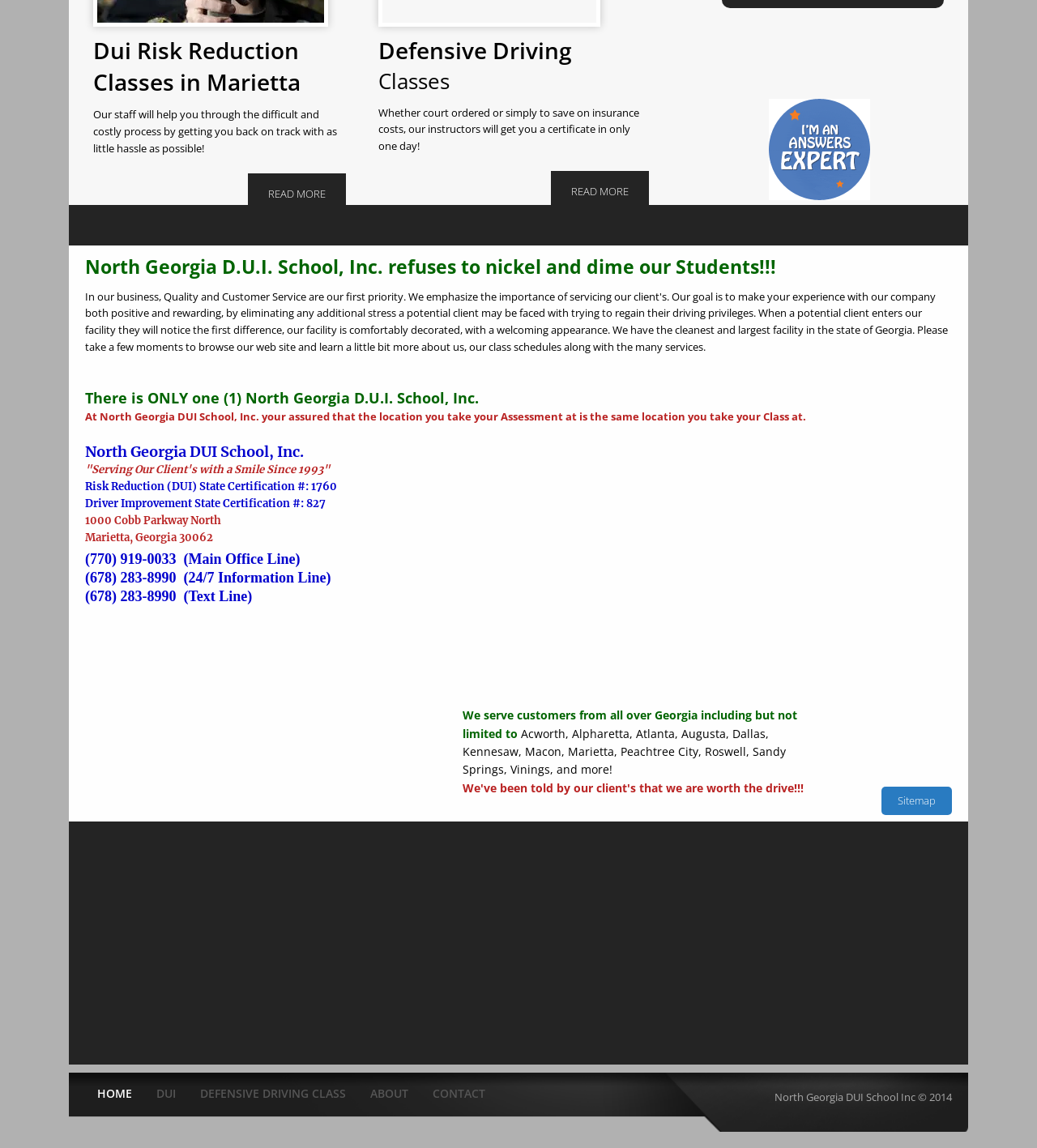Please locate the UI element described by "(678) 283-8990" and provide its bounding box coordinates.

[0.082, 0.512, 0.17, 0.526]